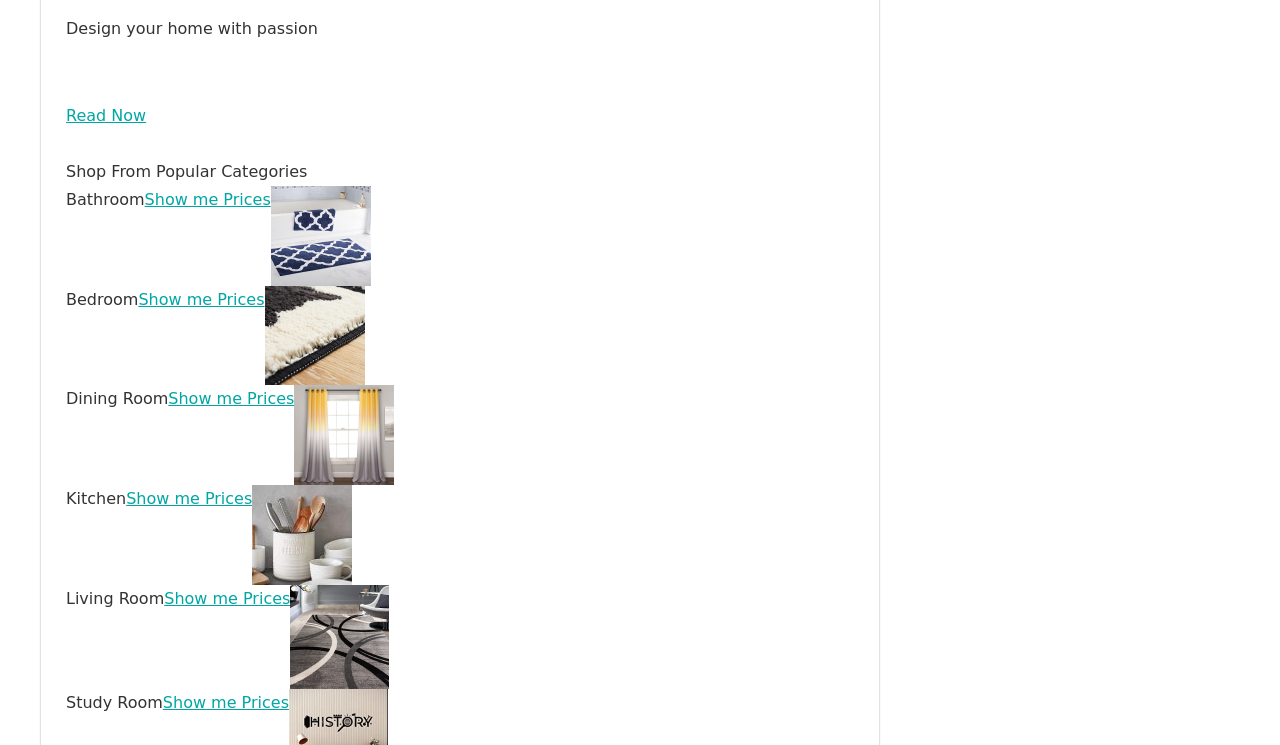Please specify the bounding box coordinates for the clickable region that will help you carry out the instruction: "Explore bathroom designs".

[0.212, 0.255, 0.29, 0.281]